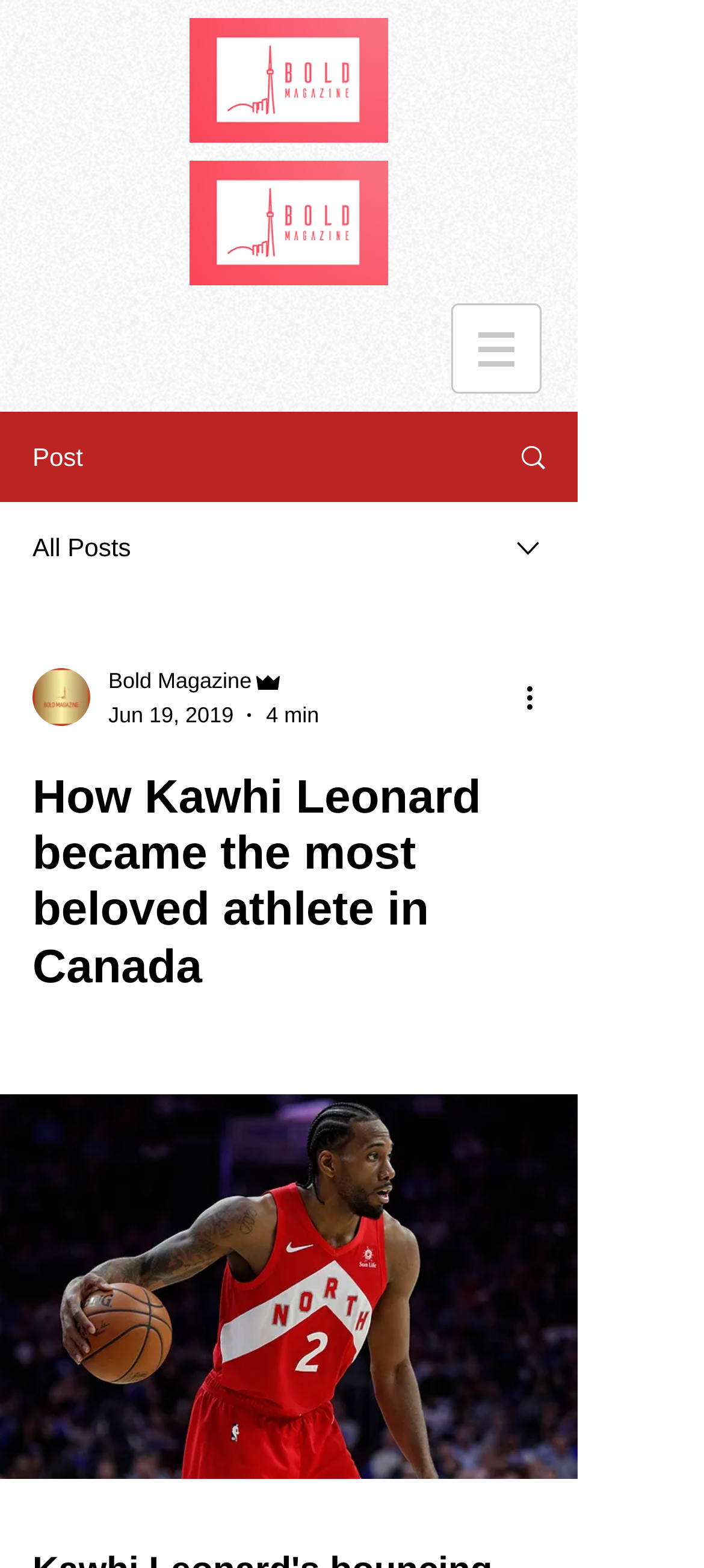Find the main header of the webpage and produce its text content.

How Kawhi Leonard became the most beloved athlete in Canada